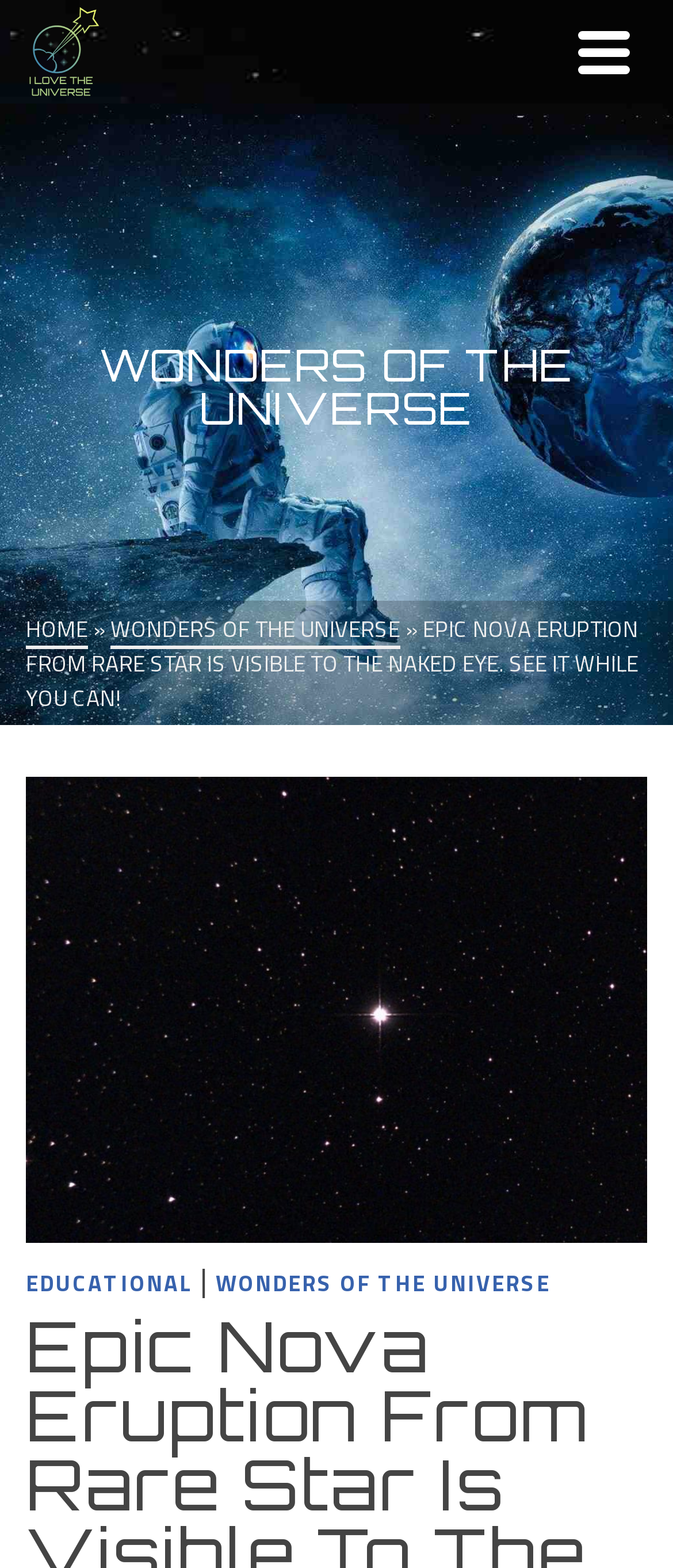What is the topic of the current article?
Offer a detailed and exhaustive answer to the question.

The topic of the current article can be inferred from the title of the article, which is 'EPIC NOVA ERUPTION FROM RARE STAR IS VISIBLE TO THE NAKED EYE. SEE IT WHILE YOU CAN!'.